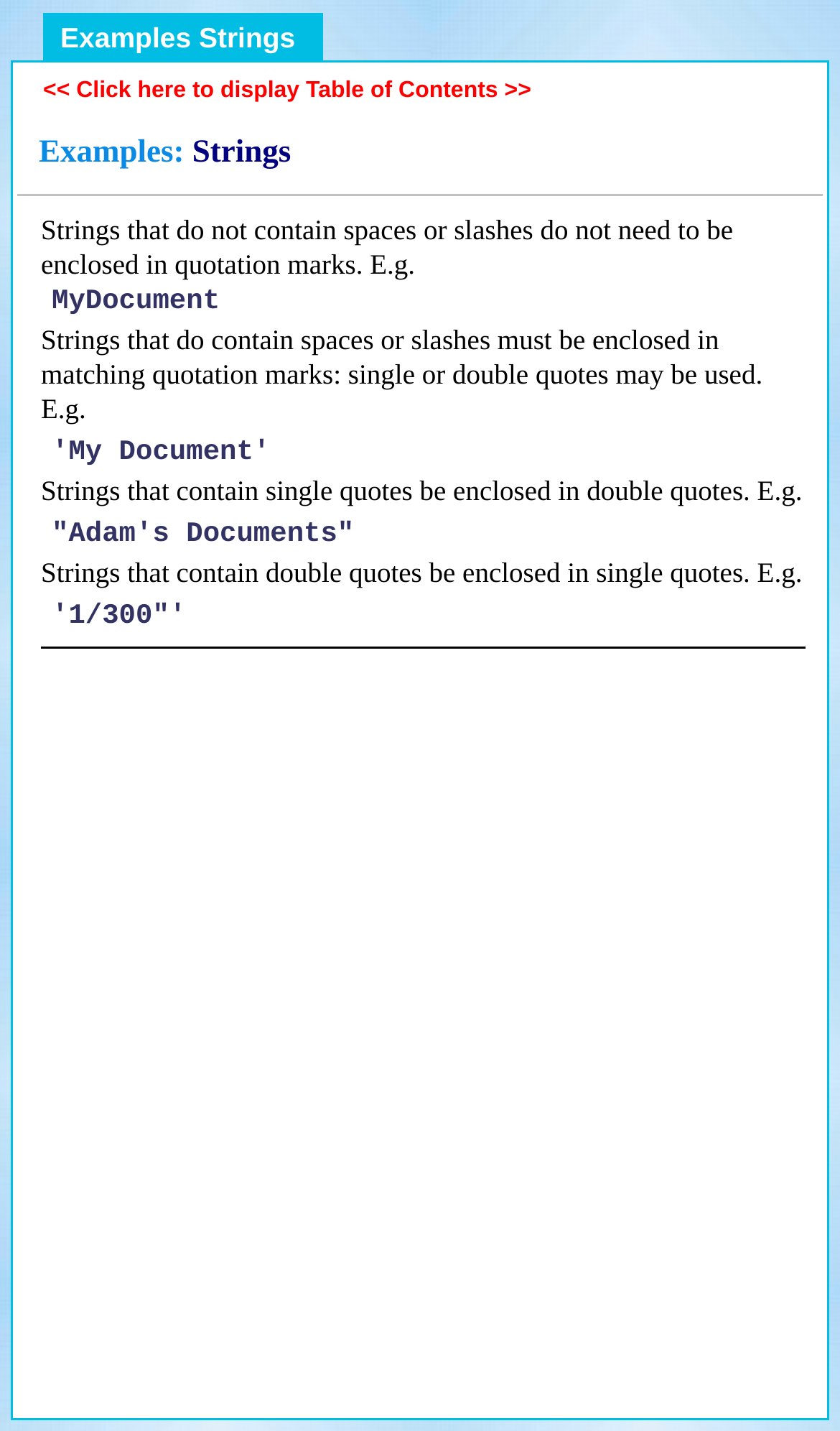Using the provided description July 2022, find the bounding box coordinates for the UI element. Provide the coordinates in (top-left x, top-left y, bottom-right x, bottom-right y) format, ensuring all values are between 0 and 1.

None